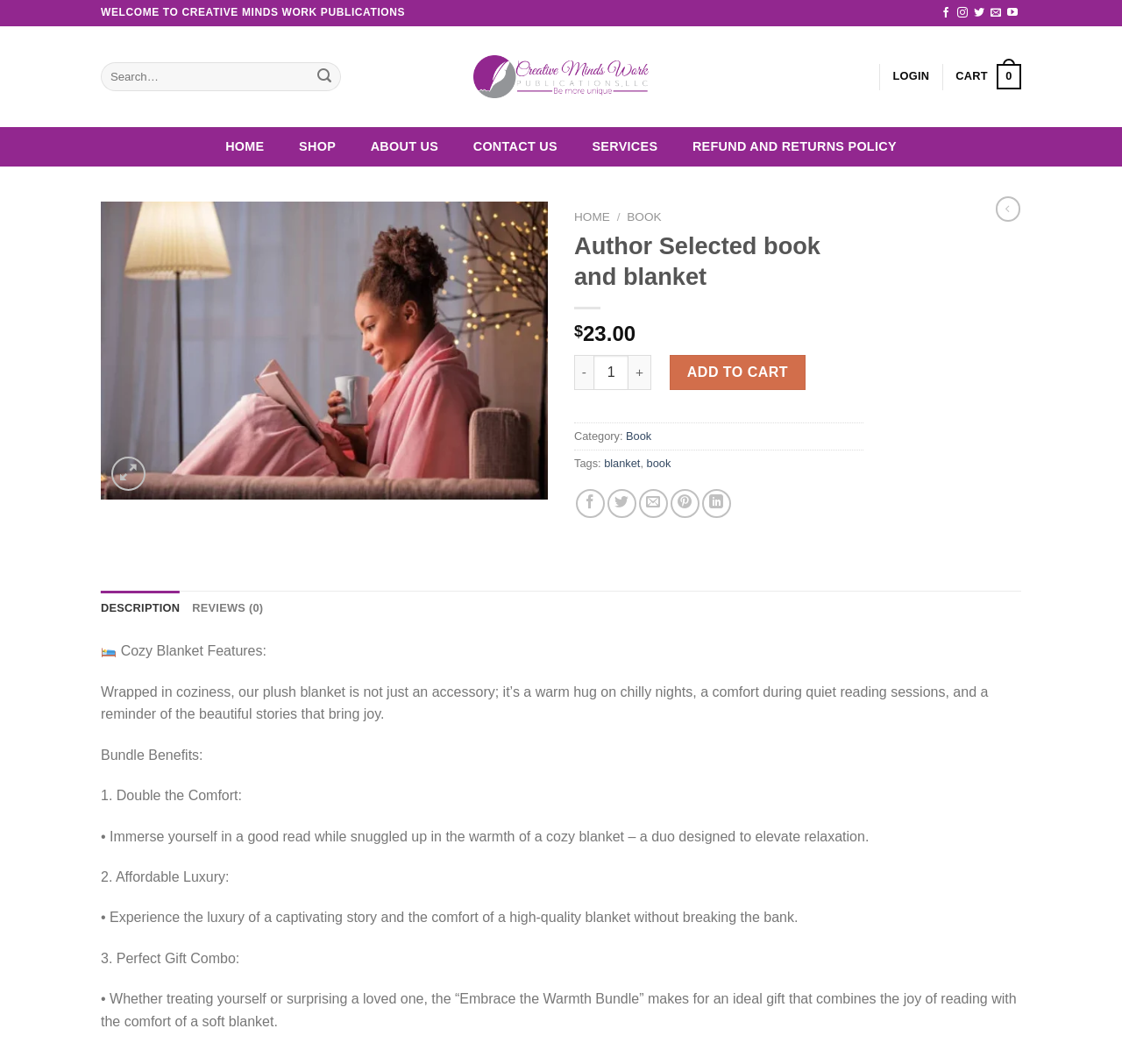Identify the bounding box coordinates for the element you need to click to achieve the following task: "Search for a book". Provide the bounding box coordinates as four float numbers between 0 and 1, in the form [left, top, right, bottom].

[0.09, 0.058, 0.306, 0.086]